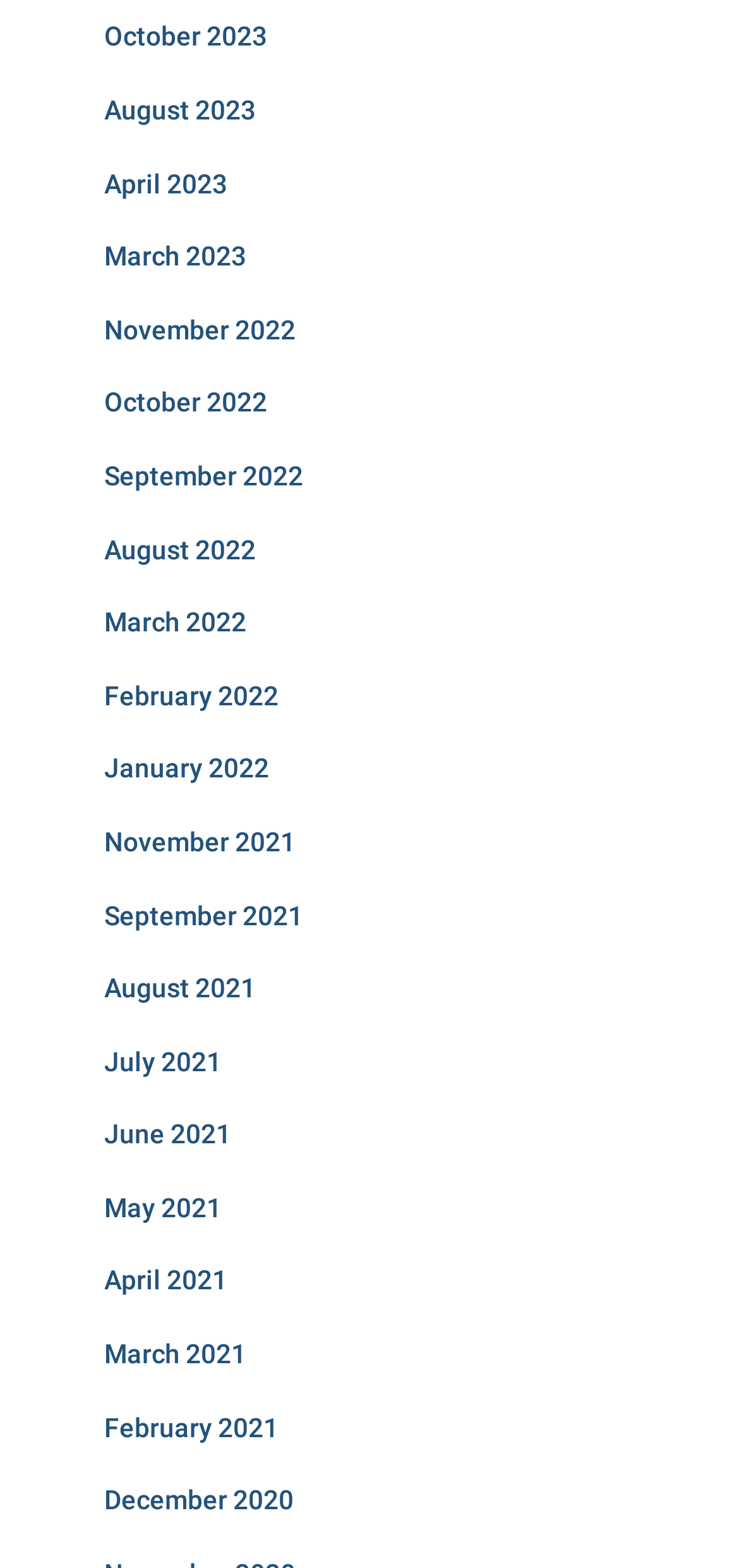How many links are there in total?
Based on the screenshot, respond with a single word or phrase.

21